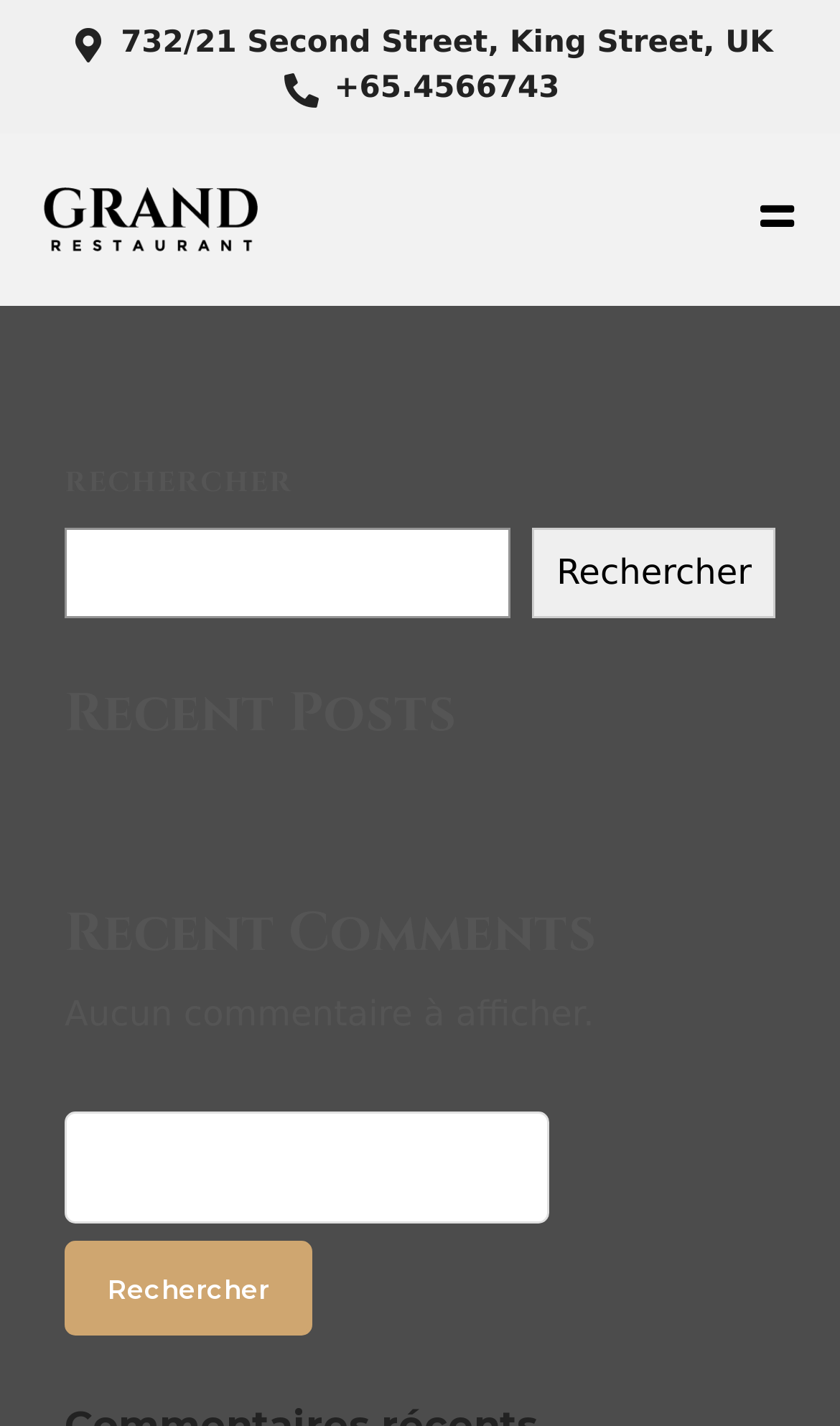Identify the bounding box coordinates for the UI element described as follows: State of the YAYA Methodology. Use the format (top-left x, top-left y, bottom-right x, bottom-right y) and ensure all values are floating point numbers between 0 and 1.

None